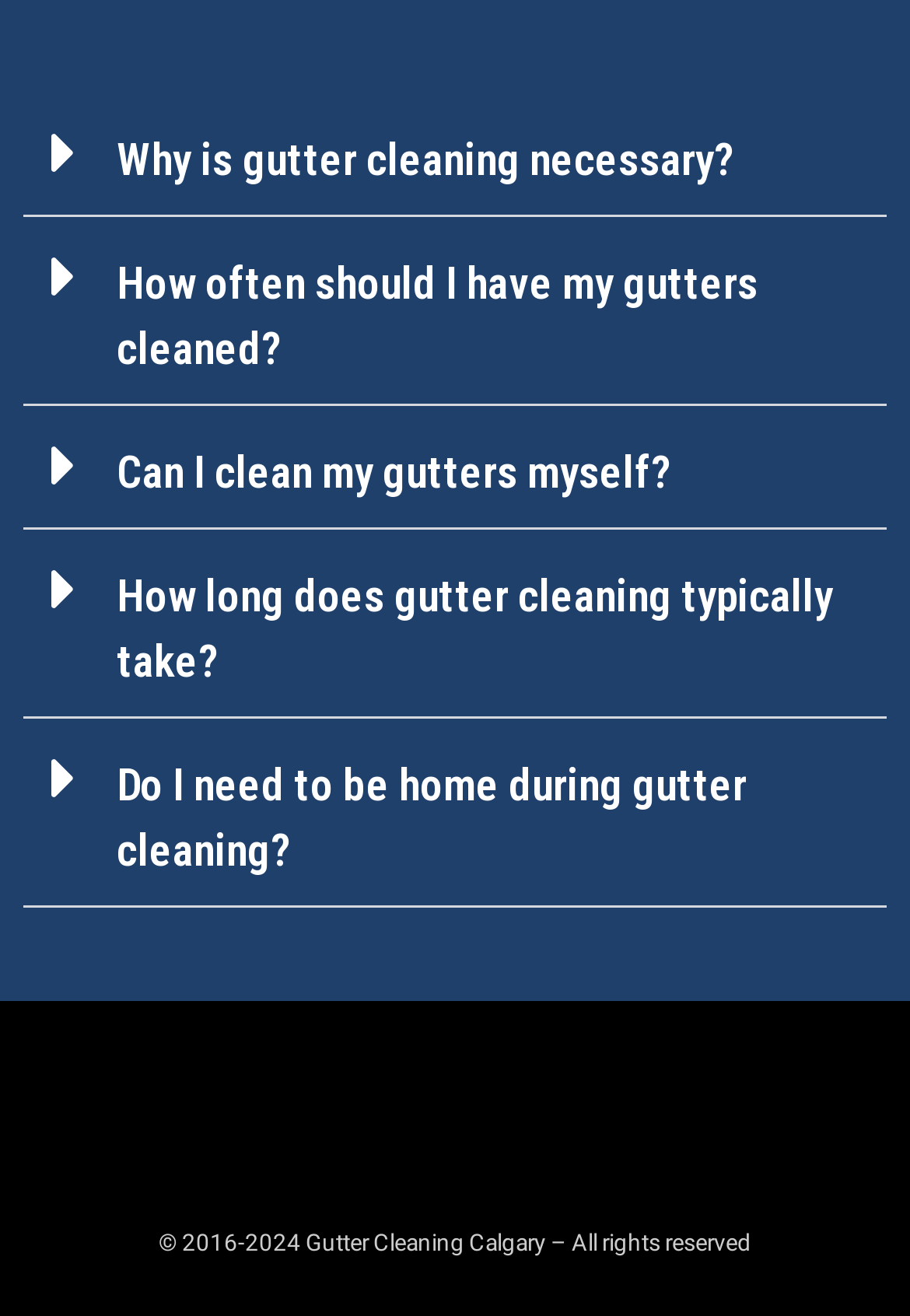What is the name of the company?
Based on the screenshot, respond with a single word or phrase.

Gutter Cleaning Calgary